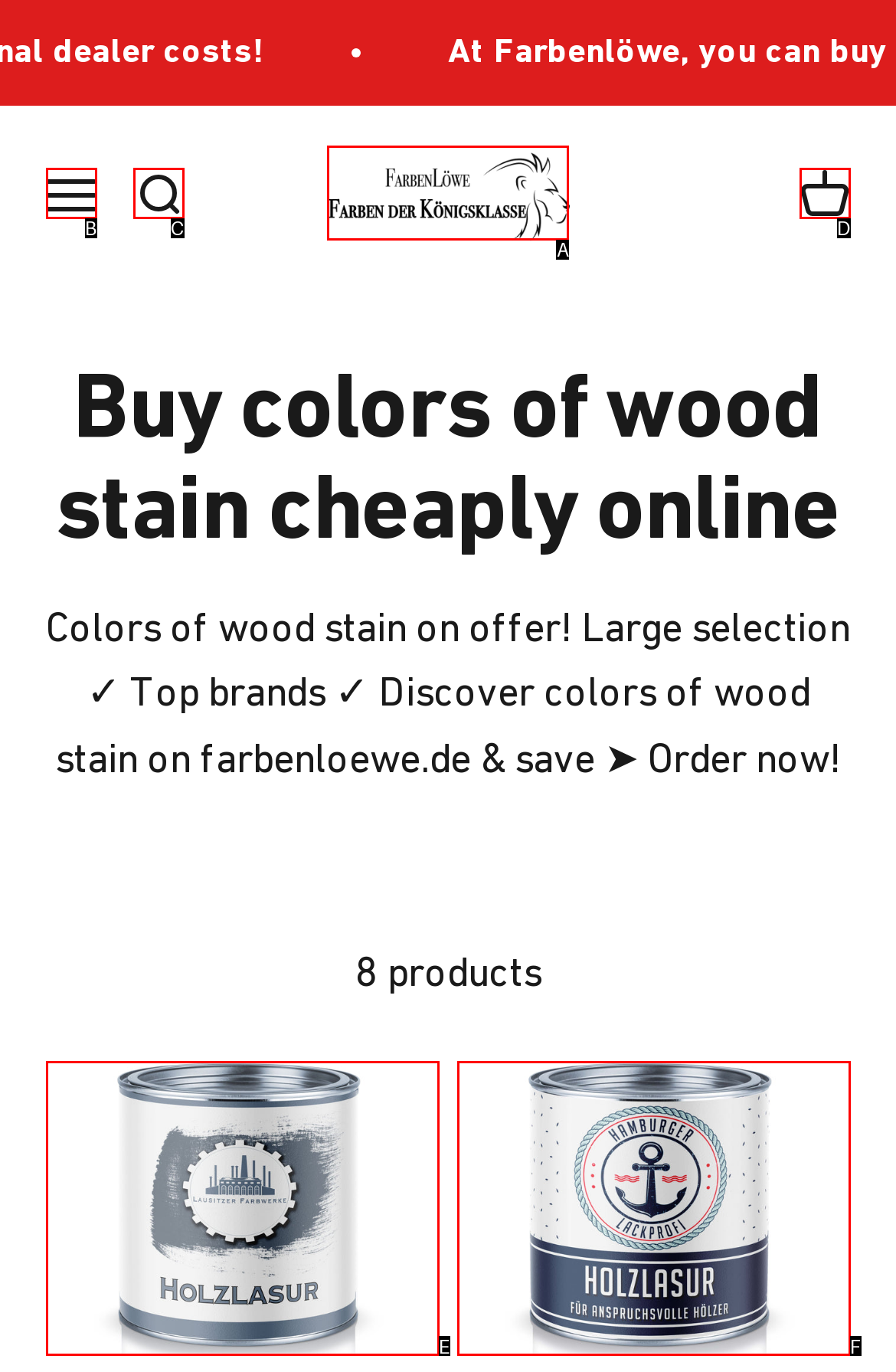Determine which HTML element best suits the description: Open navigation menu. Reply with the letter of the matching option.

B